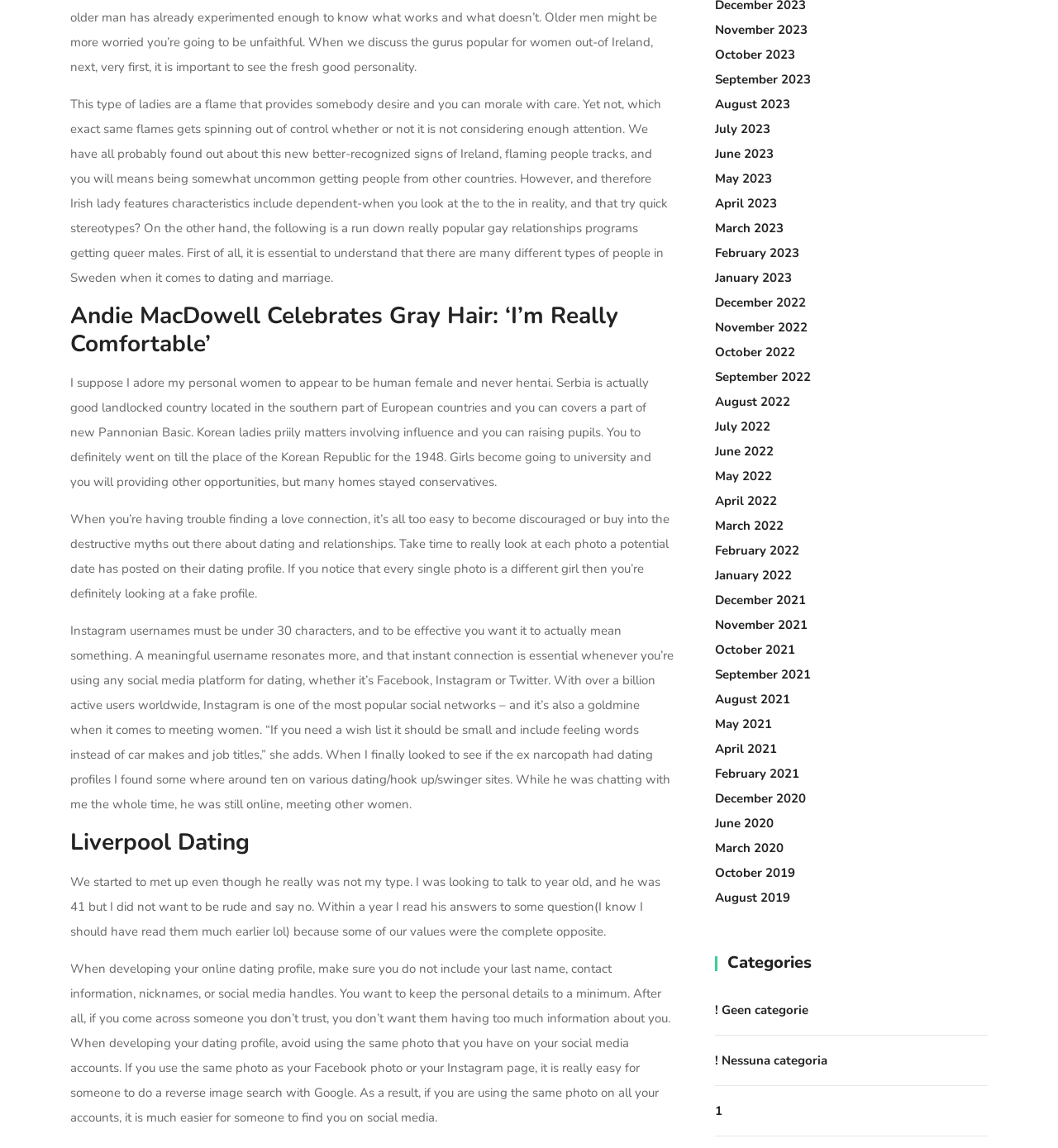How many headings are available on the webpage?
Using the visual information from the image, give a one-word or short-phrase answer.

4